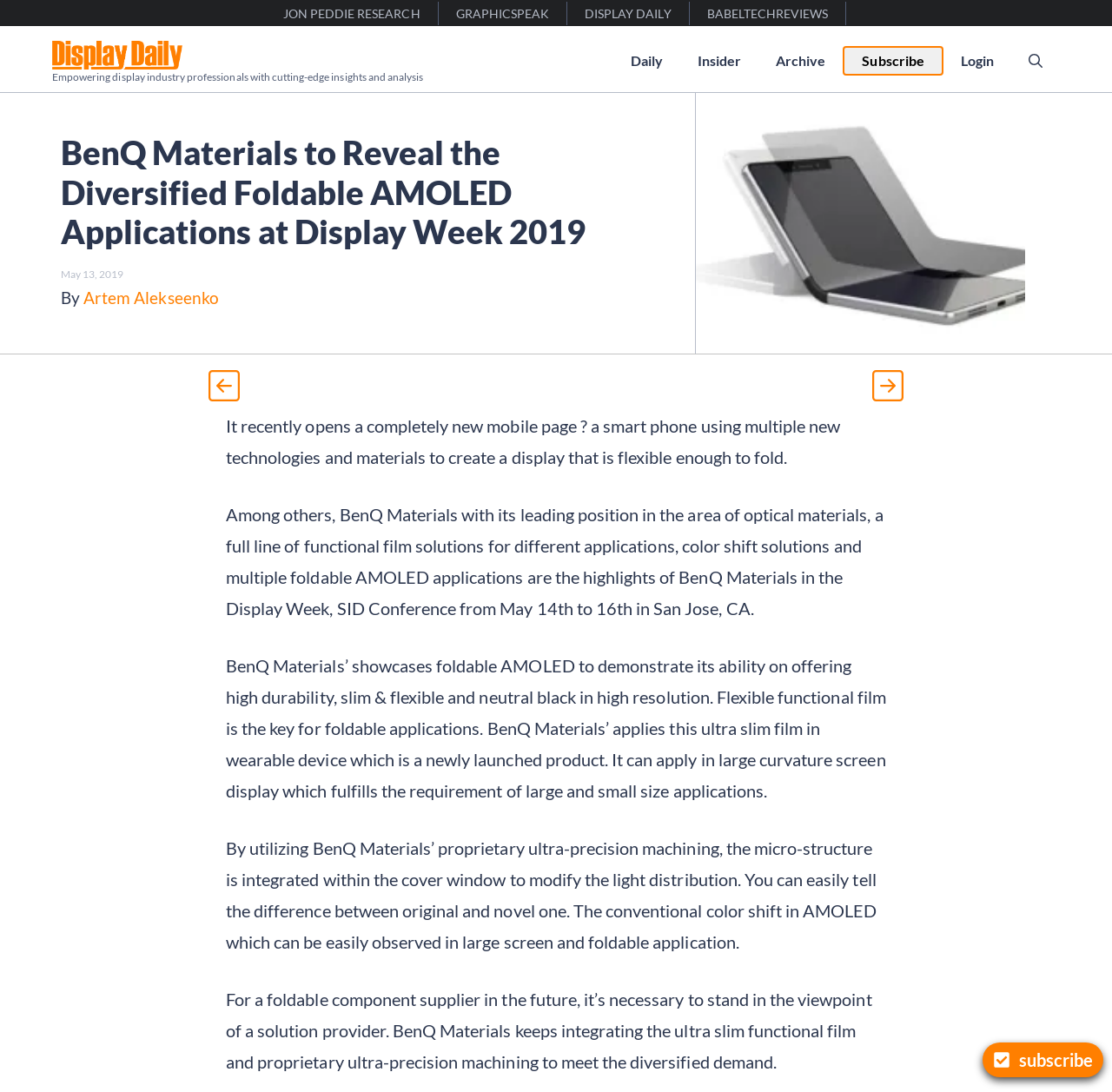What is the topic of the article?
By examining the image, provide a one-word or phrase answer.

Foldable AMOLED applications